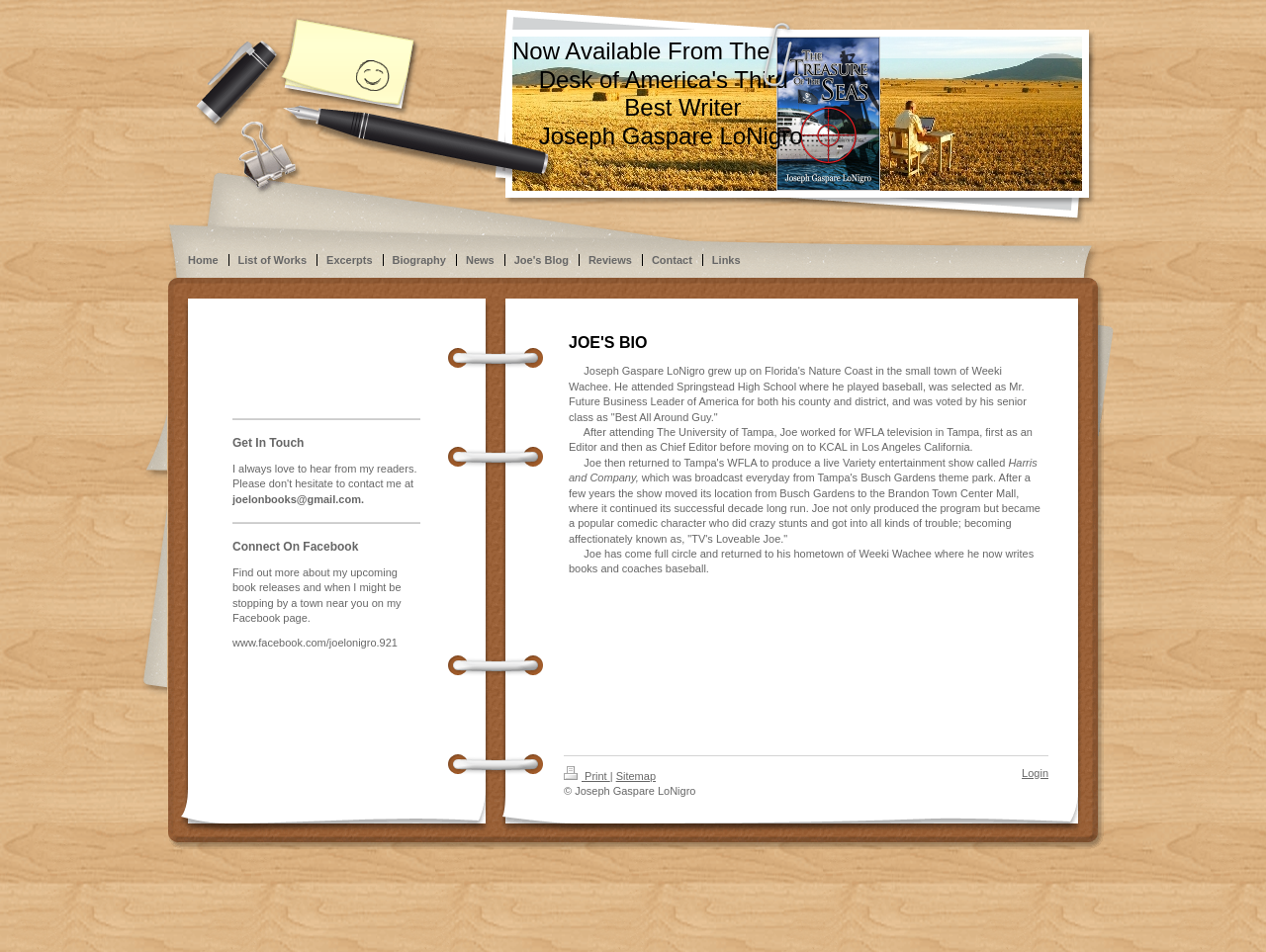Identify the bounding box of the HTML element described as: "Reviews".

[0.457, 0.264, 0.507, 0.281]